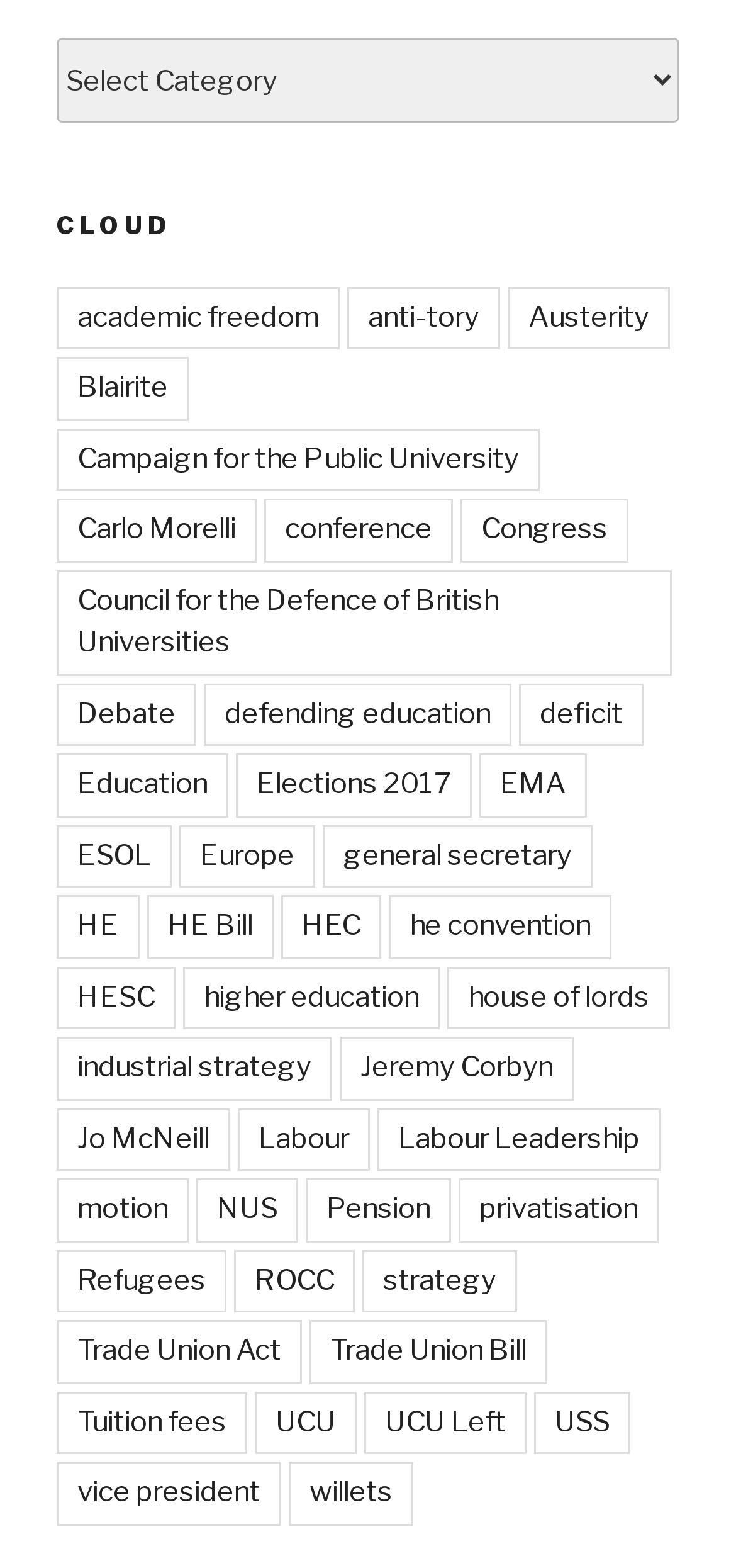Please identify the bounding box coordinates of the clickable region that I should interact with to perform the following instruction: "Follow the 'UCU' link". The coordinates should be expressed as four float numbers between 0 and 1, i.e., [left, top, right, bottom].

[0.346, 0.887, 0.485, 0.928]